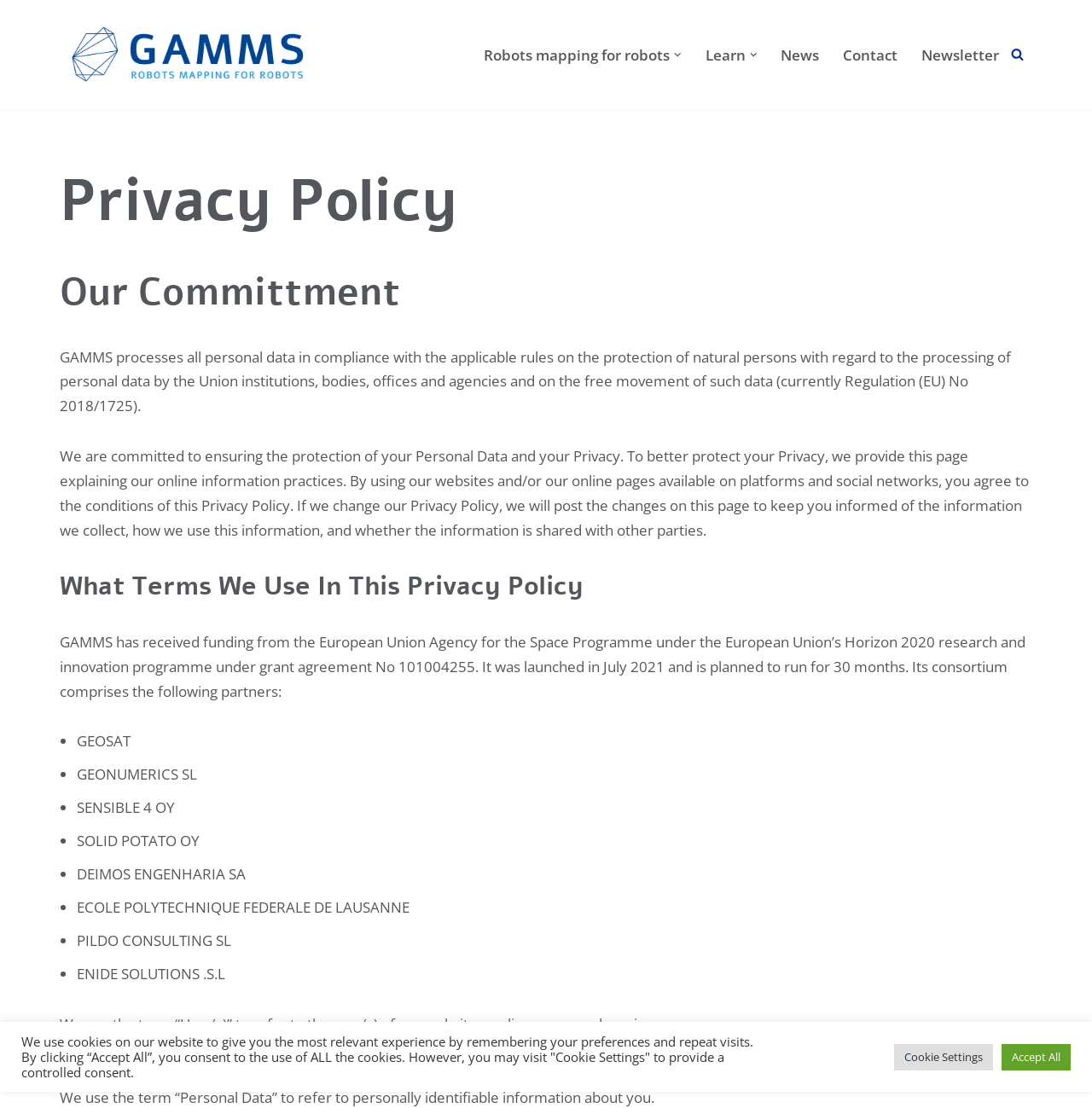What is the name of the organization?
Respond to the question with a well-detailed and thorough answer.

The name of the organization can be found in the top-left corner of the webpage, where it says 'GAMMS - Privacy Policy'. This is likely the name of the organization that owns this website.